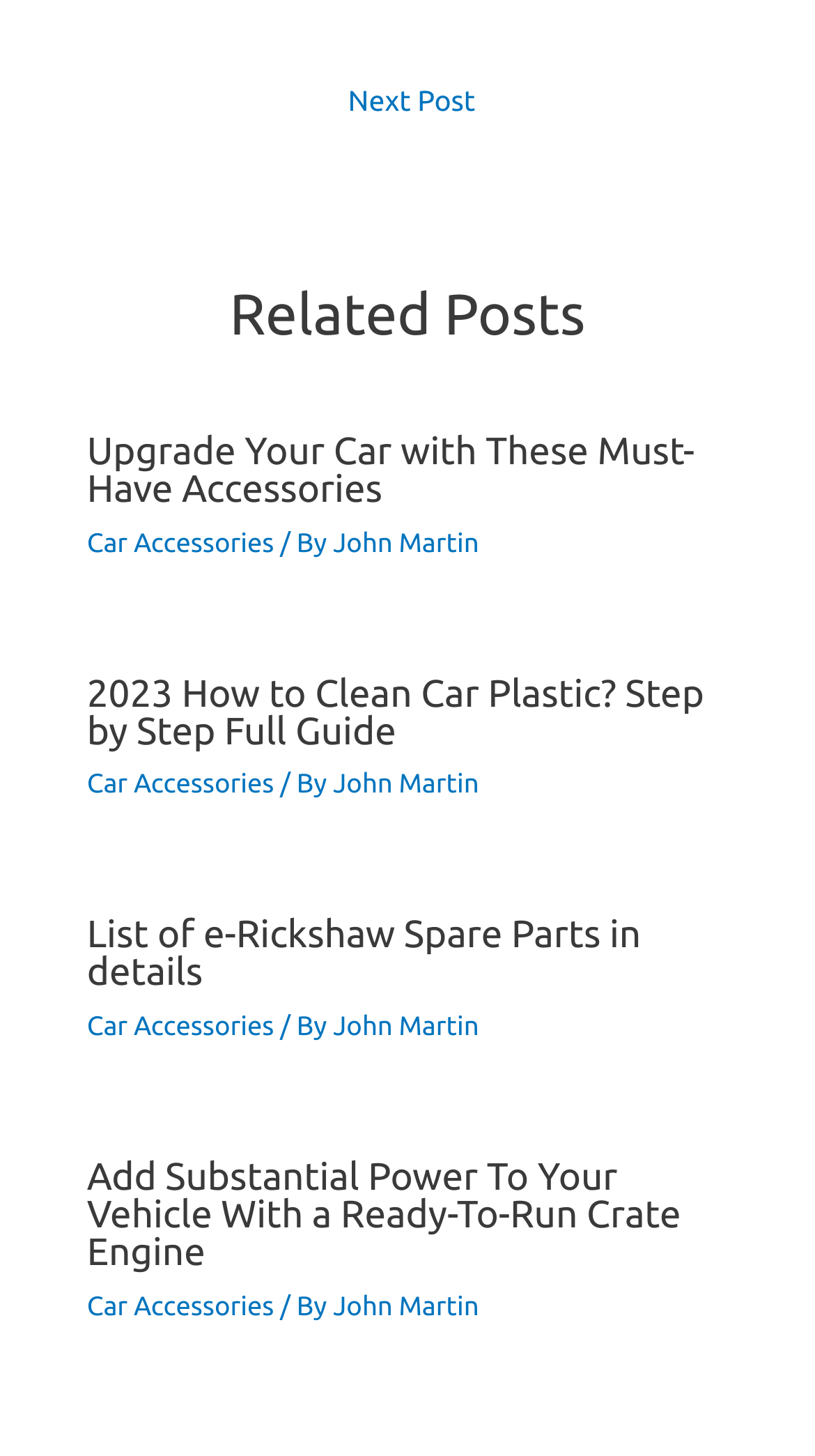Please provide the bounding box coordinates for the element that needs to be clicked to perform the following instruction: "Click on 'Next Post'". The coordinates should be given as four float numbers between 0 and 1, i.e., [left, top, right, bottom].

[0.024, 0.049, 0.986, 0.095]